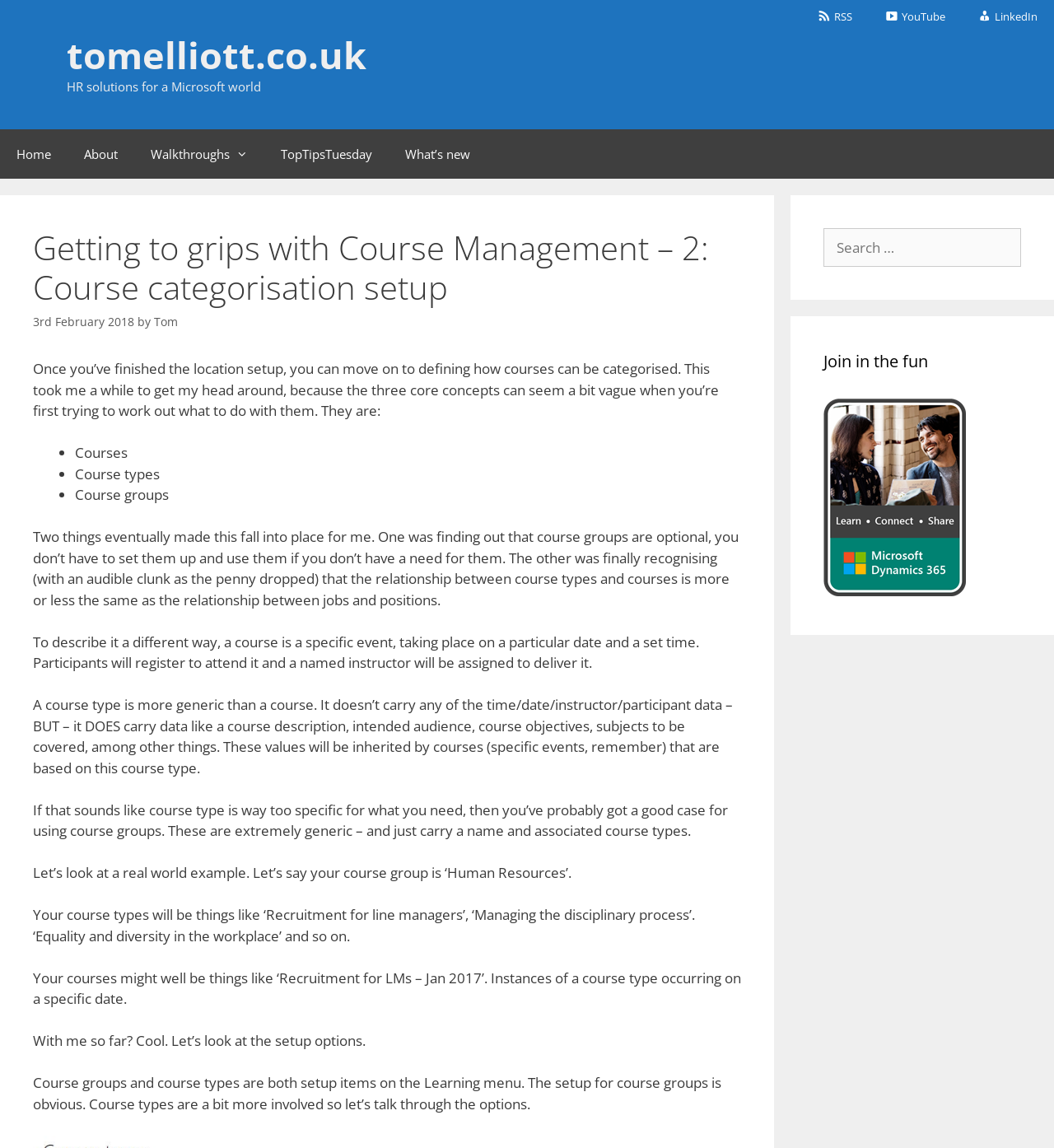Please identify the bounding box coordinates of the element's region that needs to be clicked to fulfill the following instruction: "Call us at 614-714-1118". The bounding box coordinates should consist of four float numbers between 0 and 1, i.e., [left, top, right, bottom].

None